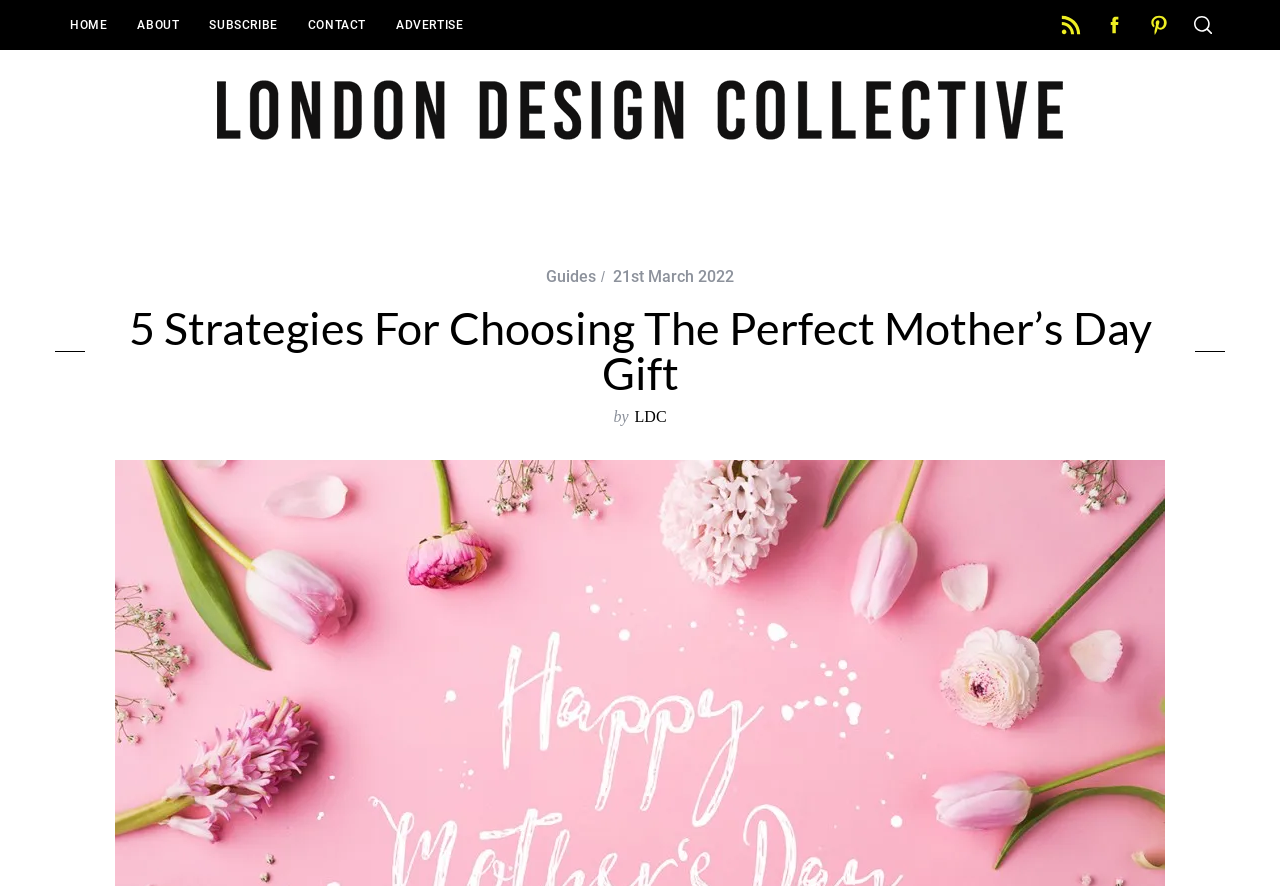Locate the bounding box coordinates of the element that should be clicked to execute the following instruction: "search for something".

[0.134, 0.607, 0.866, 0.713]